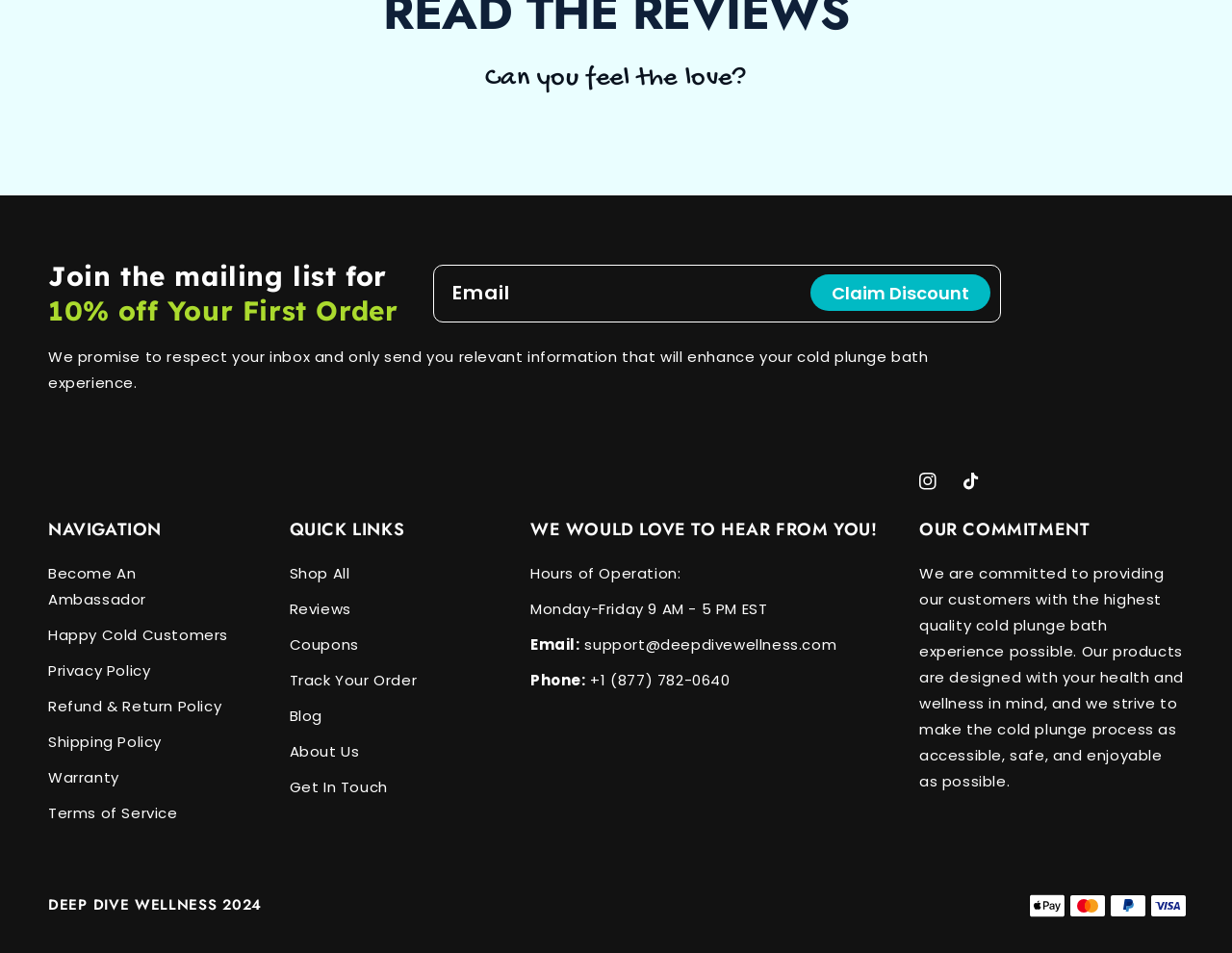Use a single word or phrase to answer the following:
What is the purpose of the mailing list?

Get 10% off first order